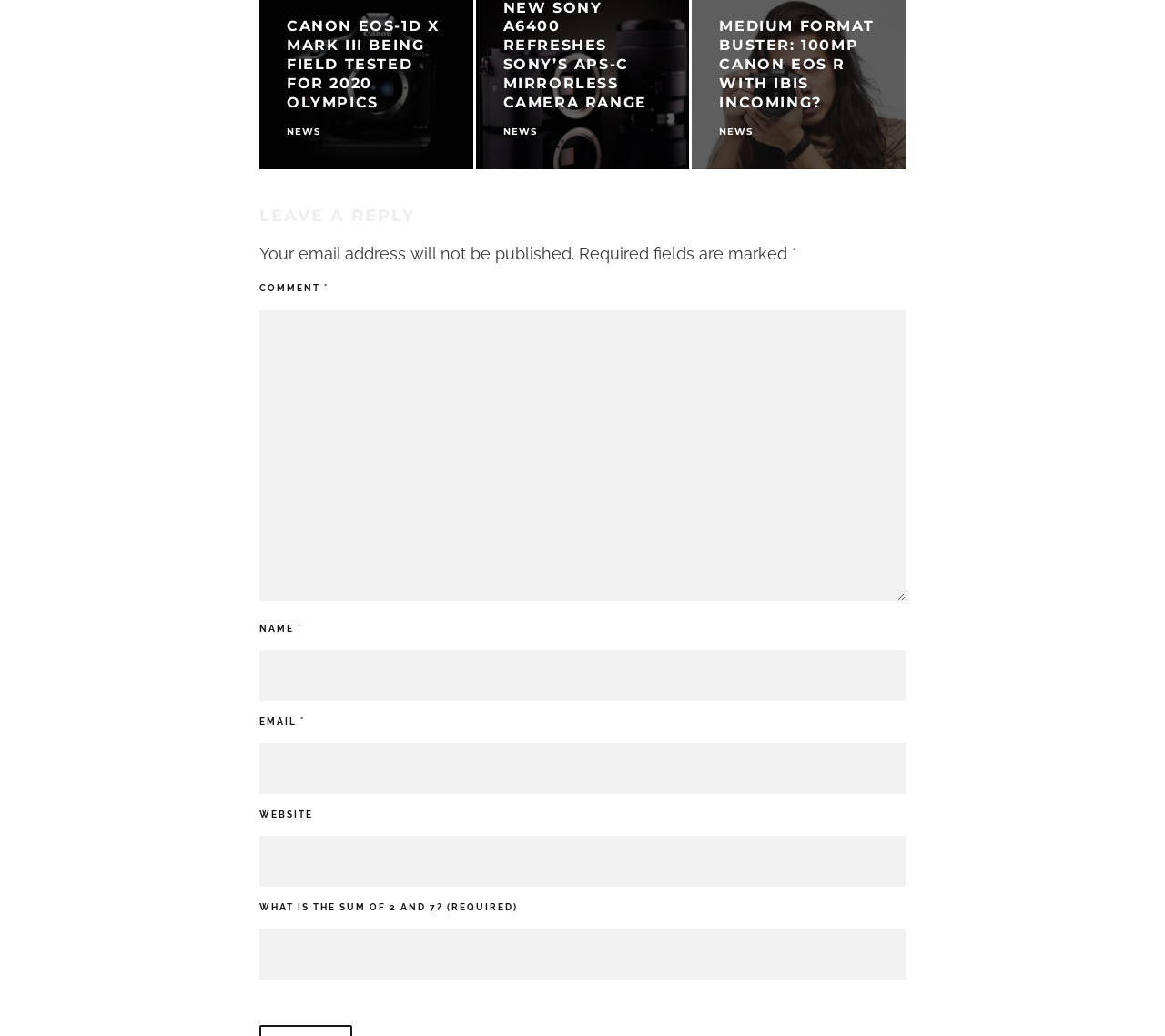How many fields are required to be filled in the comment form?
Answer with a single word or short phrase according to what you see in the image.

4